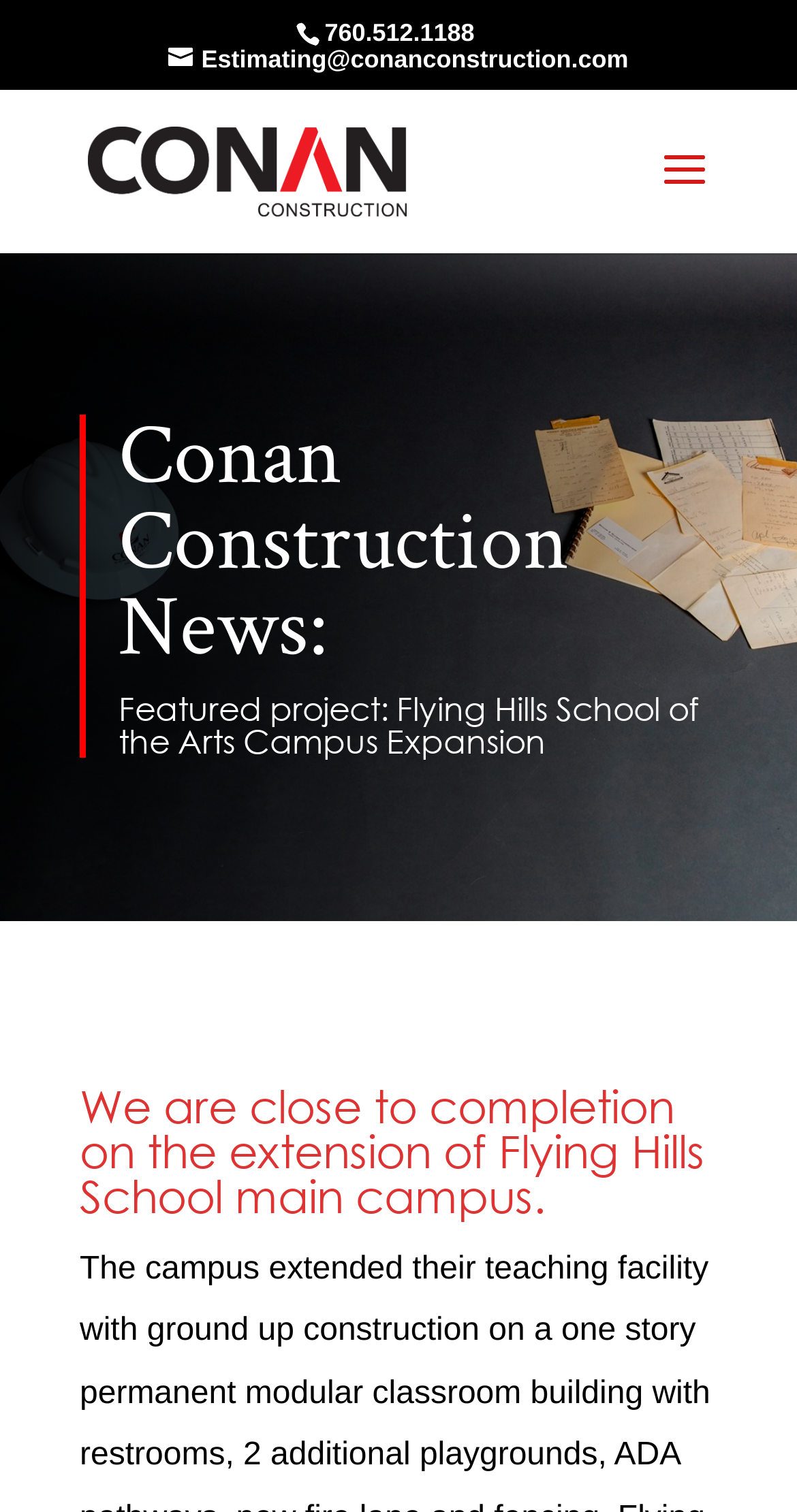What is the email address on the webpage?
Provide an in-depth and detailed explanation in response to the question.

I found the email address by looking at the link element with the bounding box coordinates [0.211, 0.03, 0.789, 0.049], which contains the text 'Estimating@conanconstruction.com'.